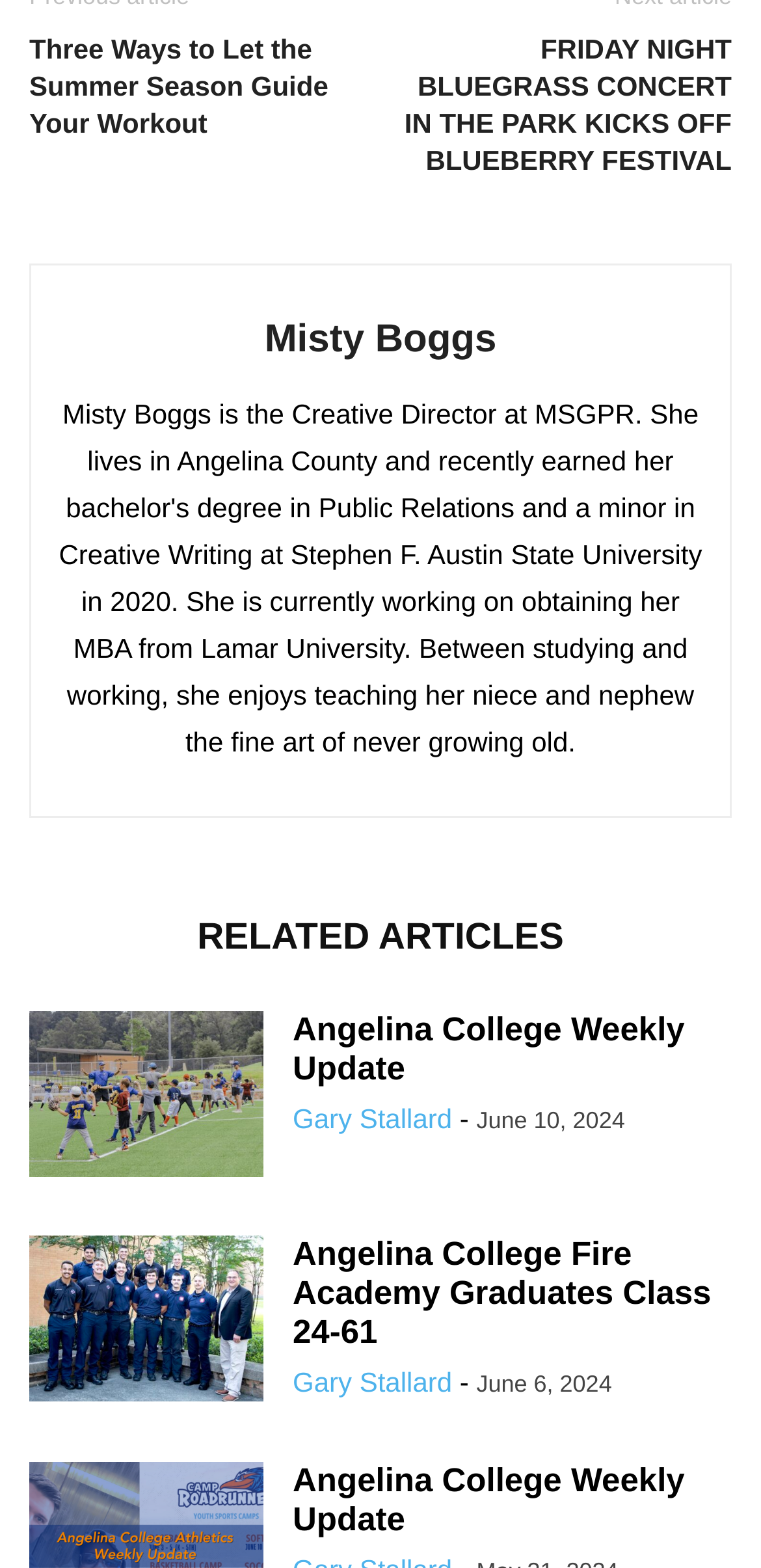How many images are associated with the 'Angelina College Weekly Update' article?
Look at the image and provide a short answer using one word or a phrase.

1